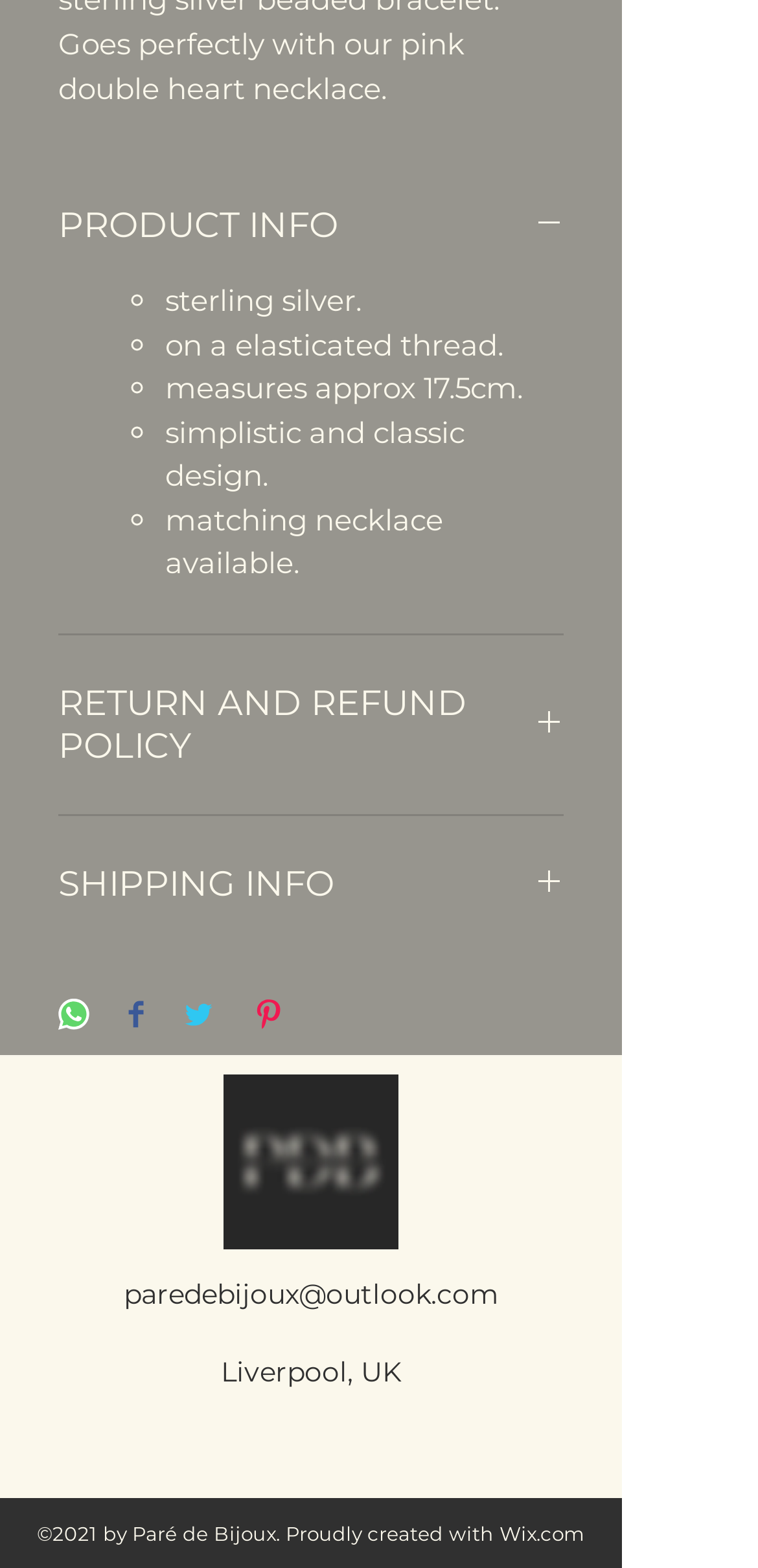Identify the bounding box coordinates of the element that should be clicked to fulfill this task: "Share on WhatsApp". The coordinates should be provided as four float numbers between 0 and 1, i.e., [left, top, right, bottom].

[0.077, 0.637, 0.118, 0.66]